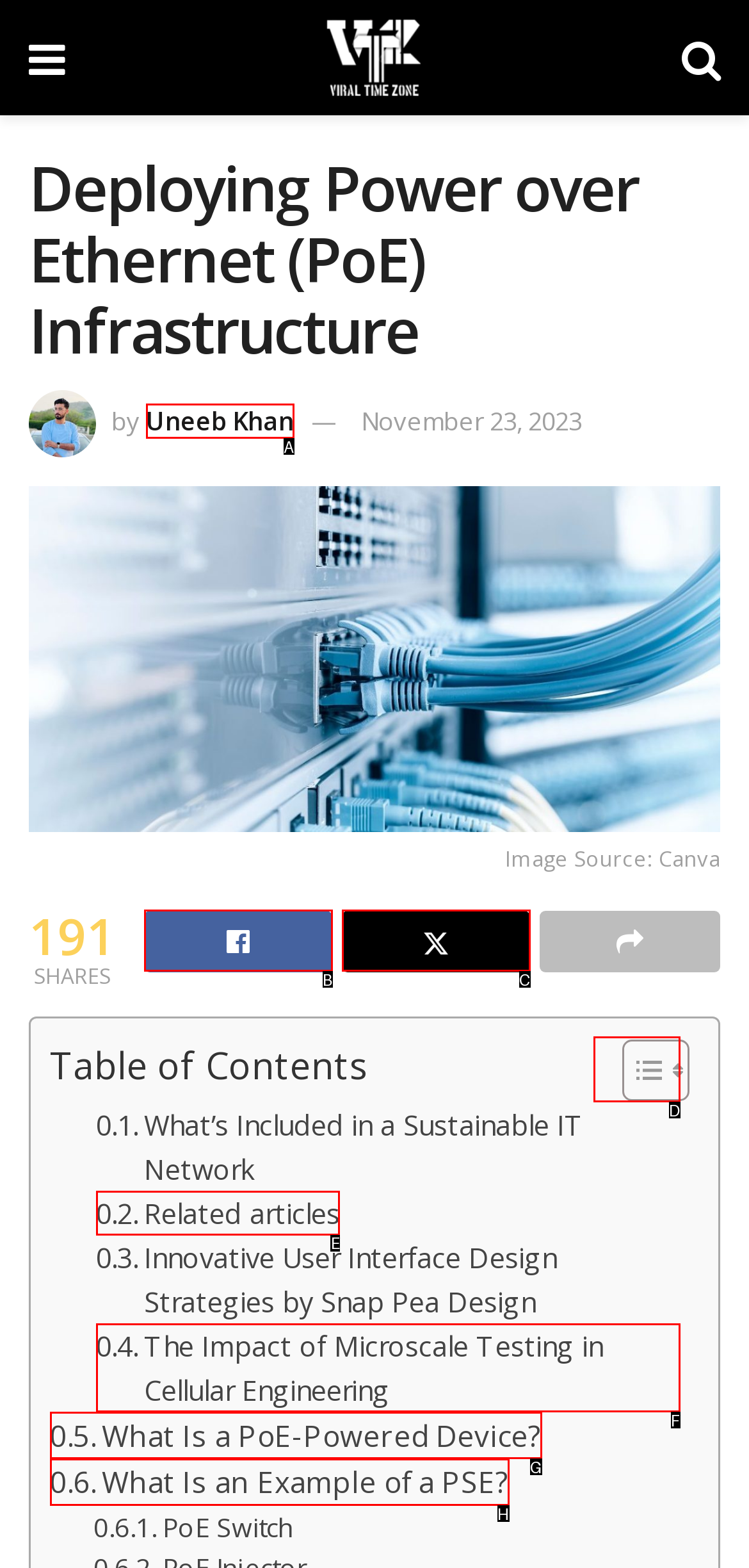Based on the element description: name="query" placeholder="Search products …", choose the HTML element that matches best. Provide the letter of your selected option.

None